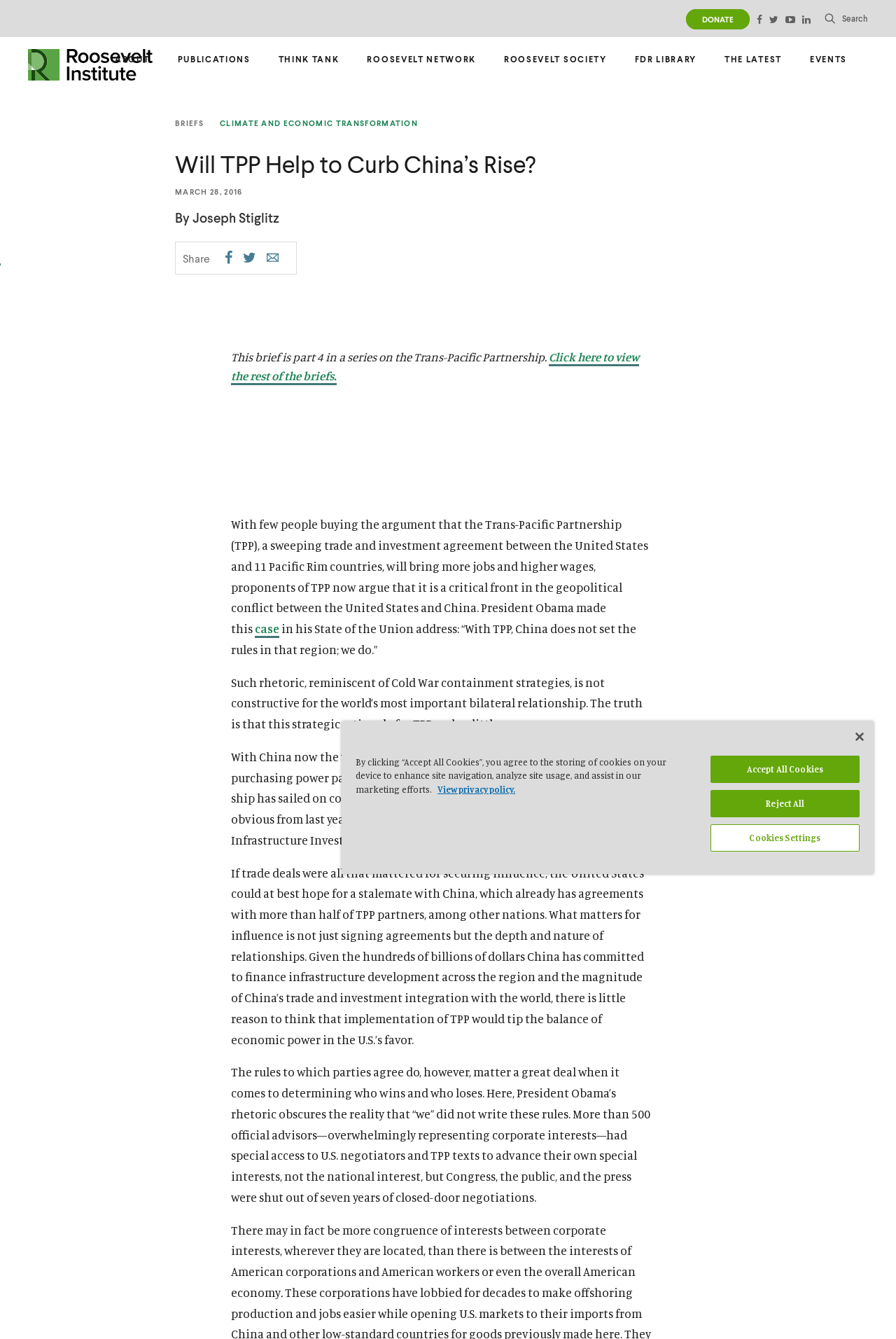Please identify the bounding box coordinates for the region that you need to click to follow this instruction: "Search for something".

[0.92, 0.0, 0.969, 0.028]